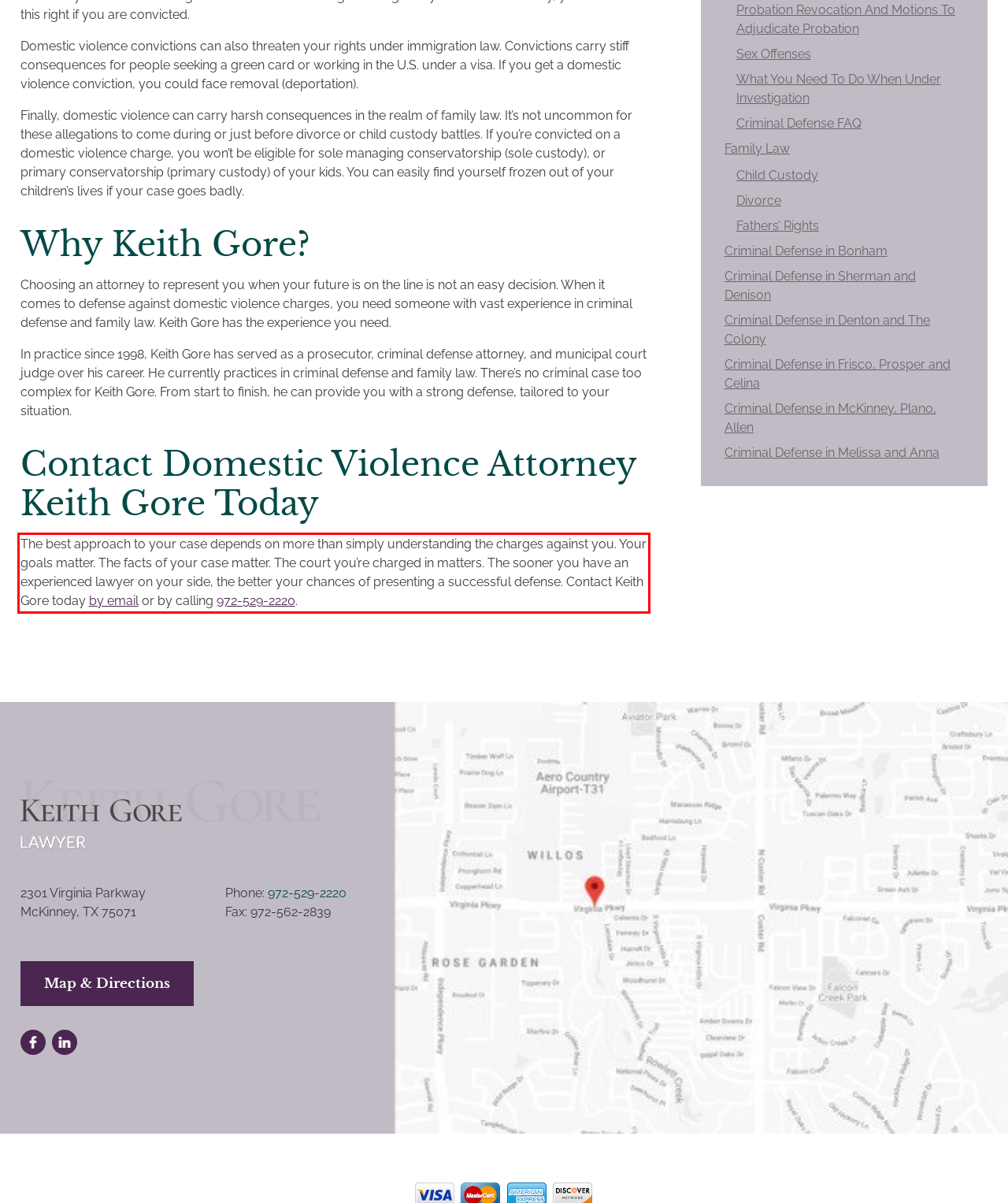Look at the screenshot of the webpage, locate the red rectangle bounding box, and generate the text content that it contains.

The best approach to your case depends on more than simply understanding the charges against you. Your goals matter. The facts of your case matter. The court you’re charged in matters. The sooner you have an experienced lawyer on your side, the better your chances of presenting a successful defense. Contact Keith Gore today by email or by calling 972-529-2220.